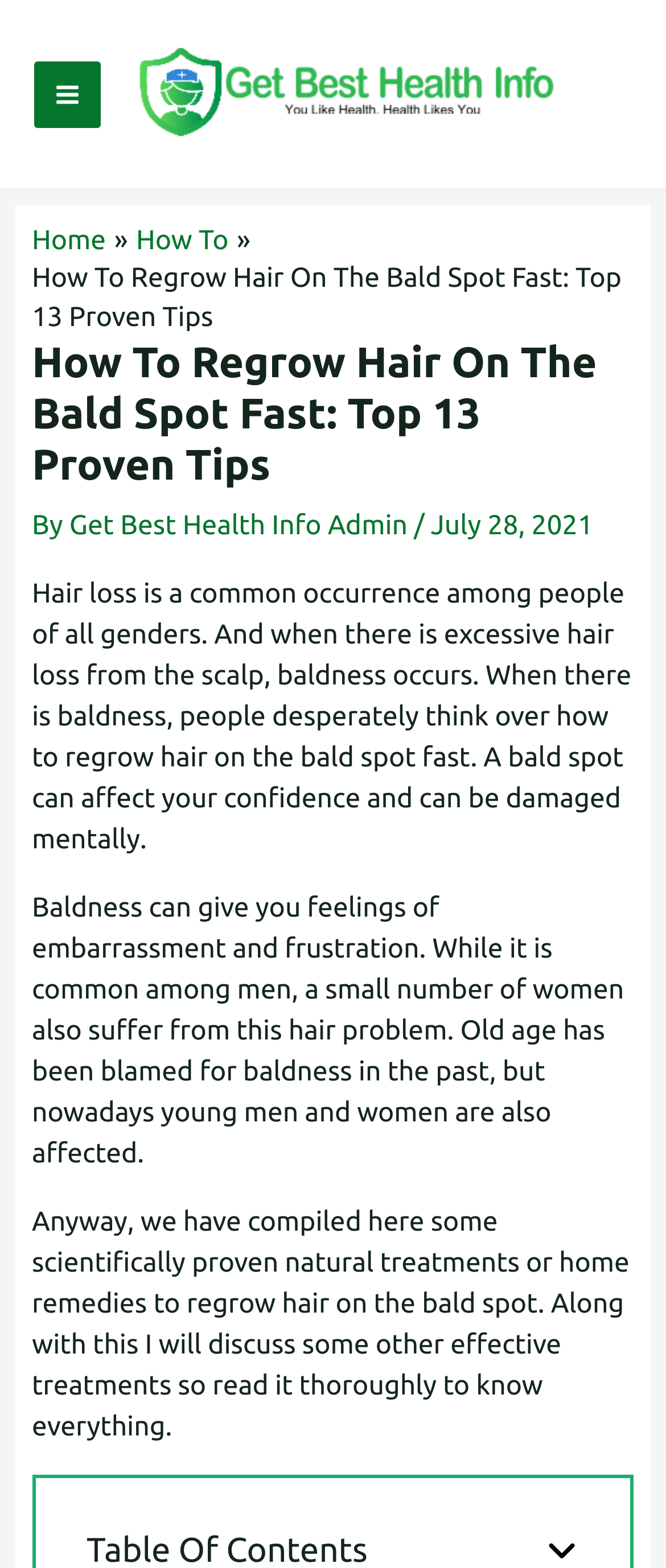Respond with a single word or phrase to the following question:
What is the logo of the website?

Get Best Health Info Logo